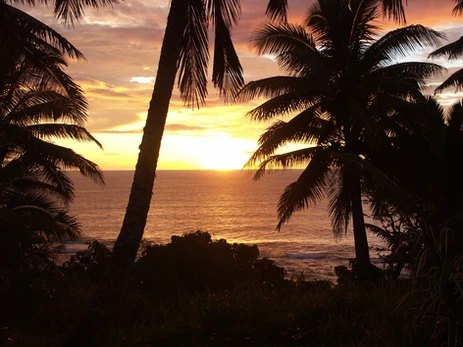Break down the image into a detailed narrative.

The image captures a breathtaking sunset at Anaiki Motel, showcasing the serene beauty of the coastline. Silhouetted against a vibrant sky, palm trees frame the scene, their leaves gently swaying in the evening breeze. The sun, which appears to be sinking into the horizon, paints the sky with shades of orange, pink, and purple, reflecting its warm hues on the calm ocean surface. The tranquil water mirrors the colorful sky, completing this picturesque view. The overall ambiance evokes a sense of relaxation and natural beauty, perfect for a peaceful evening by the beach.